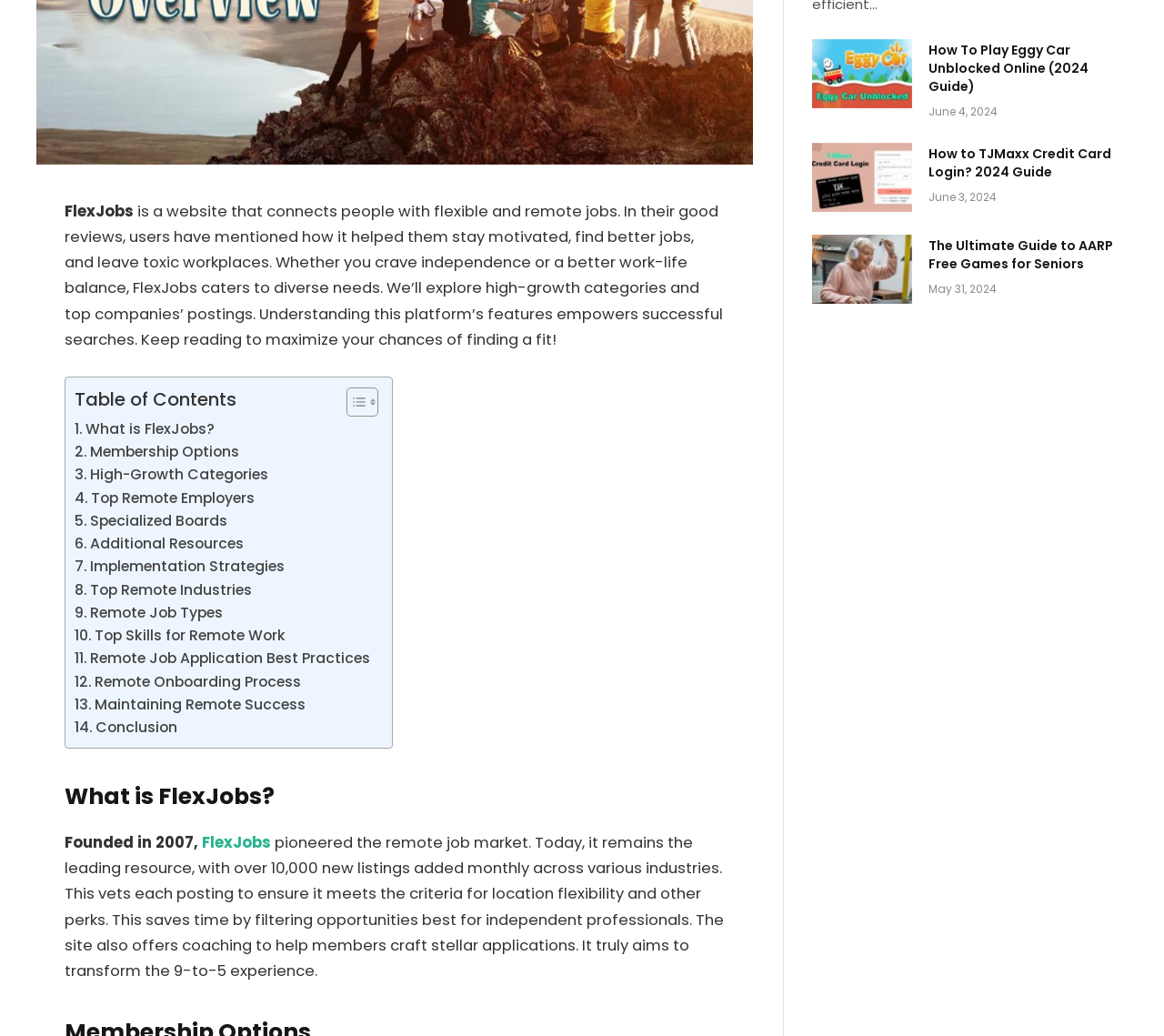Identify the bounding box for the UI element described as: "Top Skills for Remote Work". Ensure the coordinates are four float numbers between 0 and 1, formatted as [left, top, right, bottom].

[0.064, 0.602, 0.249, 0.624]